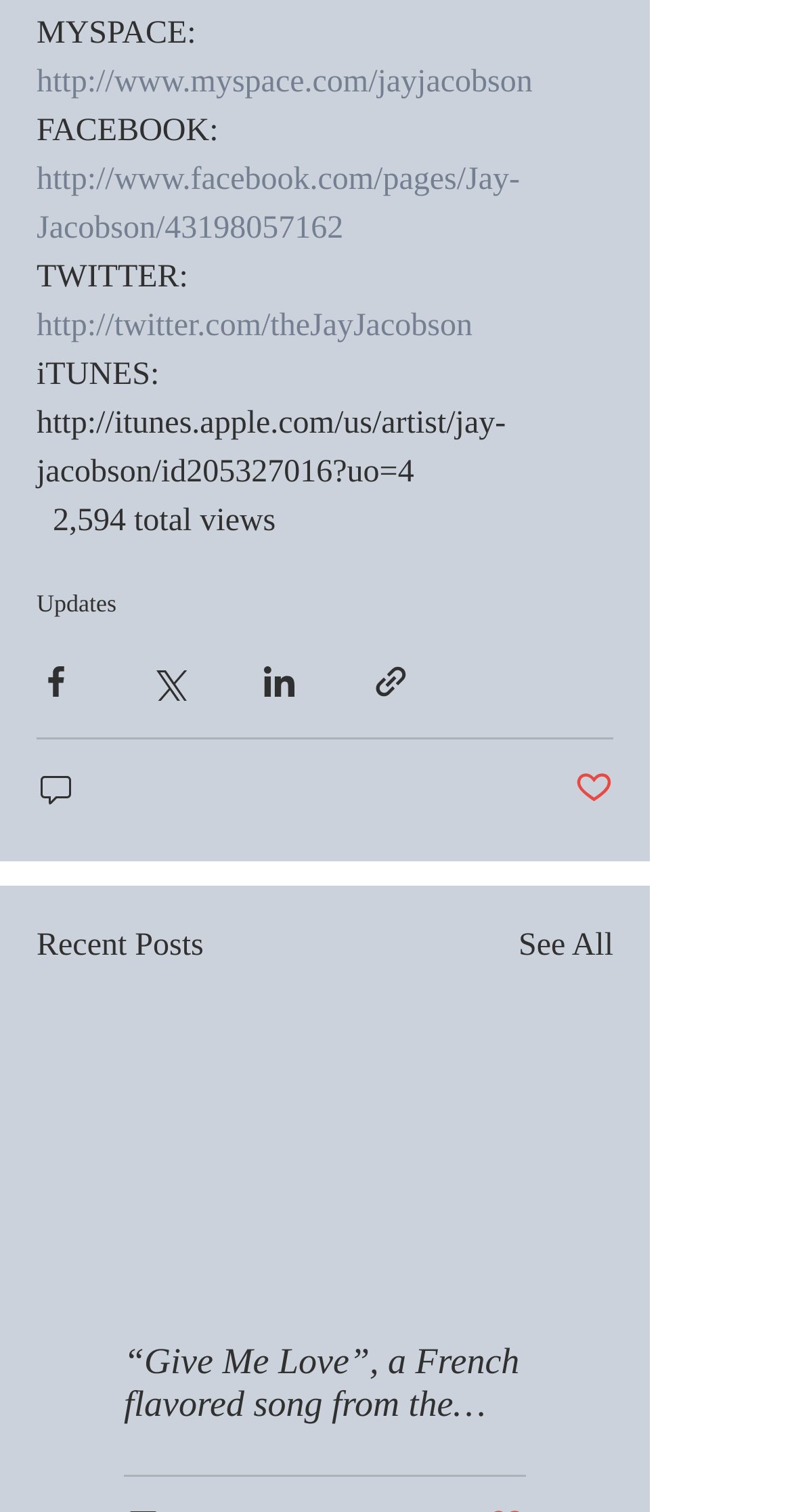How many comments are there on the post?
Based on the screenshot, provide your answer in one word or phrase.

0